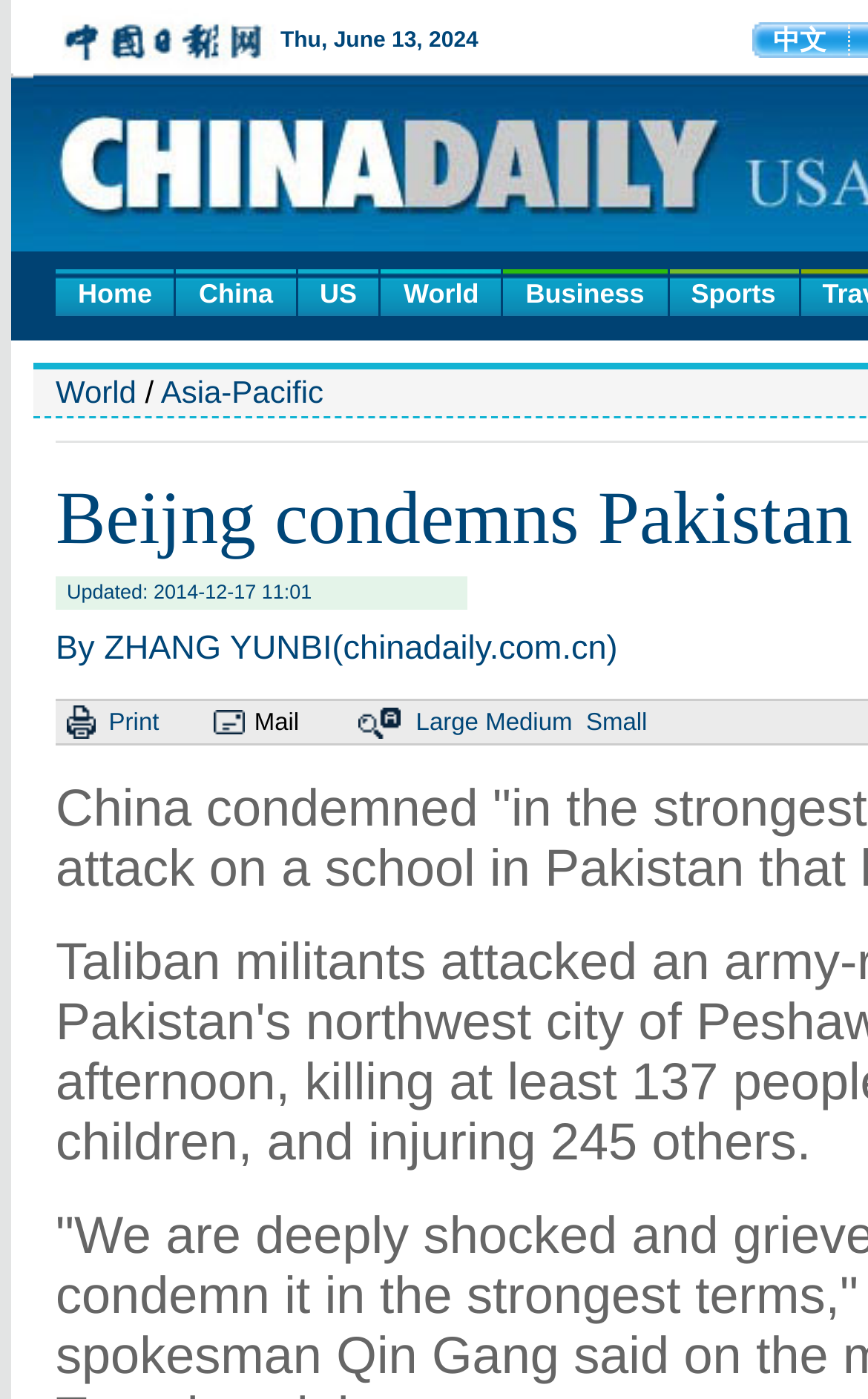Specify the bounding box coordinates of the area that needs to be clicked to achieve the following instruction: "go to home page".

[0.064, 0.192, 0.201, 0.226]